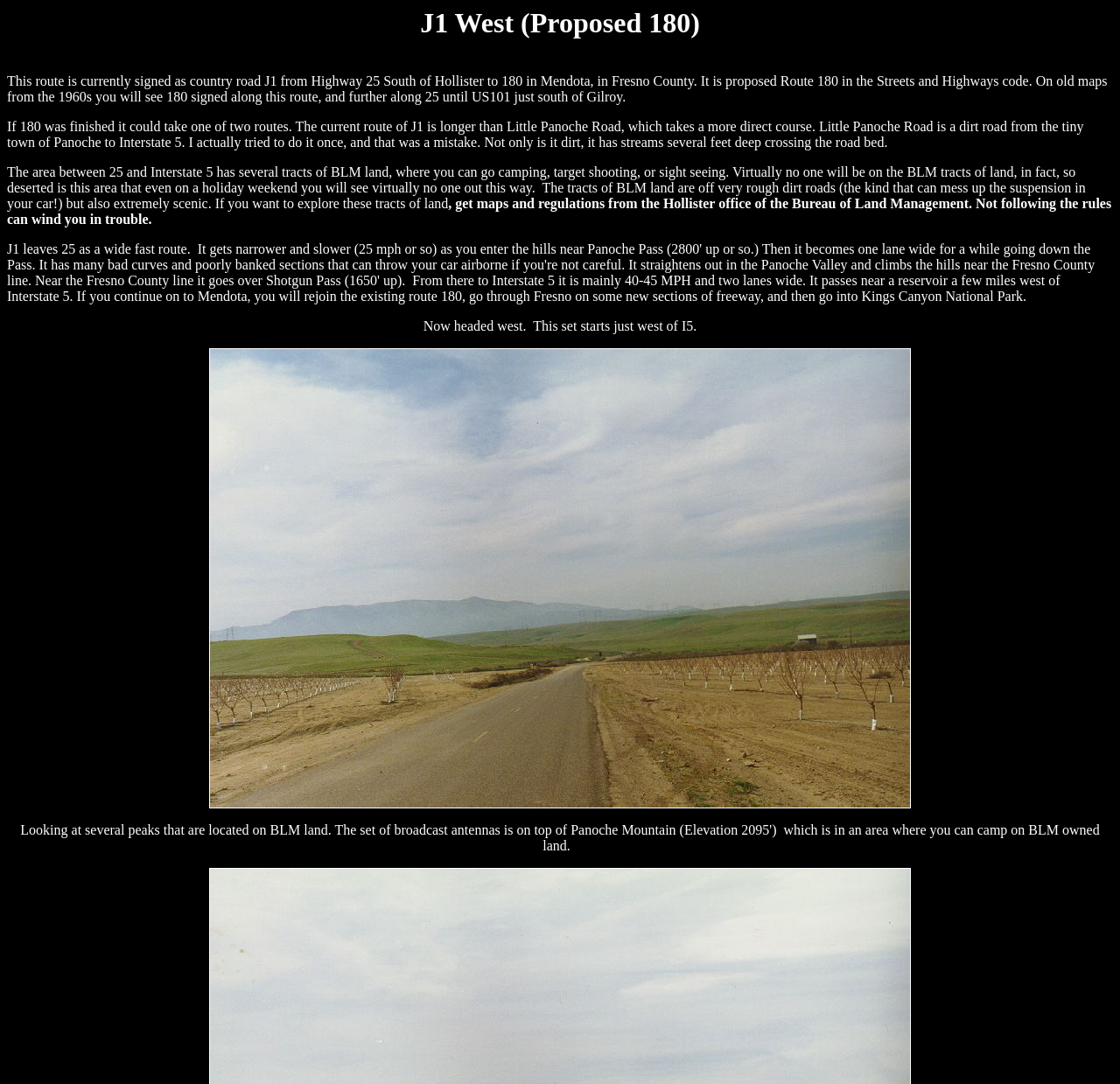Review the image closely and give a comprehensive answer to the question: What is the alternative route to J1?

The StaticText element mentions that 'If 180 was finished it could take one of two routes. The current route of J1 is longer than Little Panoche Road, which takes a more direct course.'